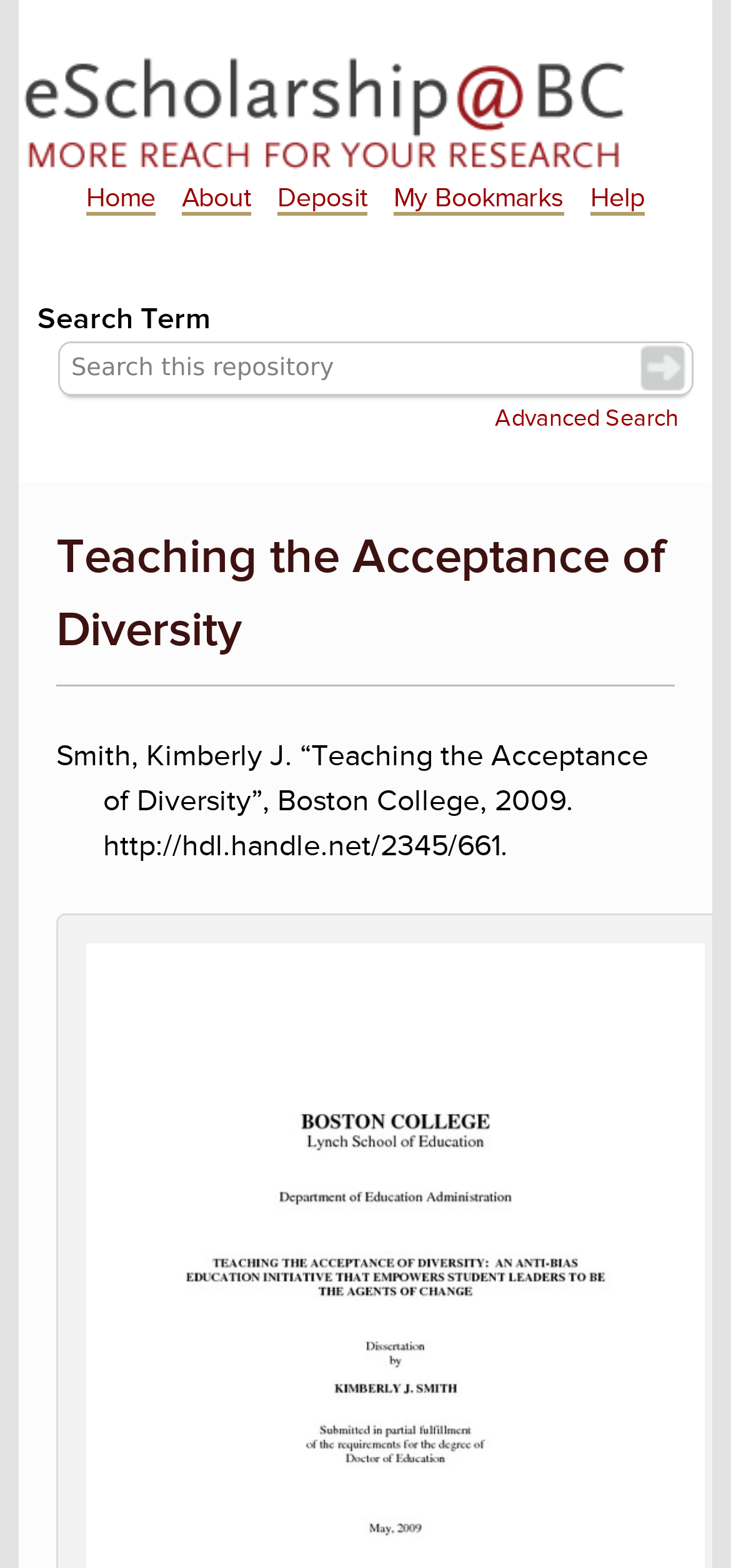Identify the bounding box coordinates of the clickable region necessary to fulfill the following instruction: "read about What is a Pitless Unit?". The bounding box coordinates should be four float numbers between 0 and 1, i.e., [left, top, right, bottom].

None